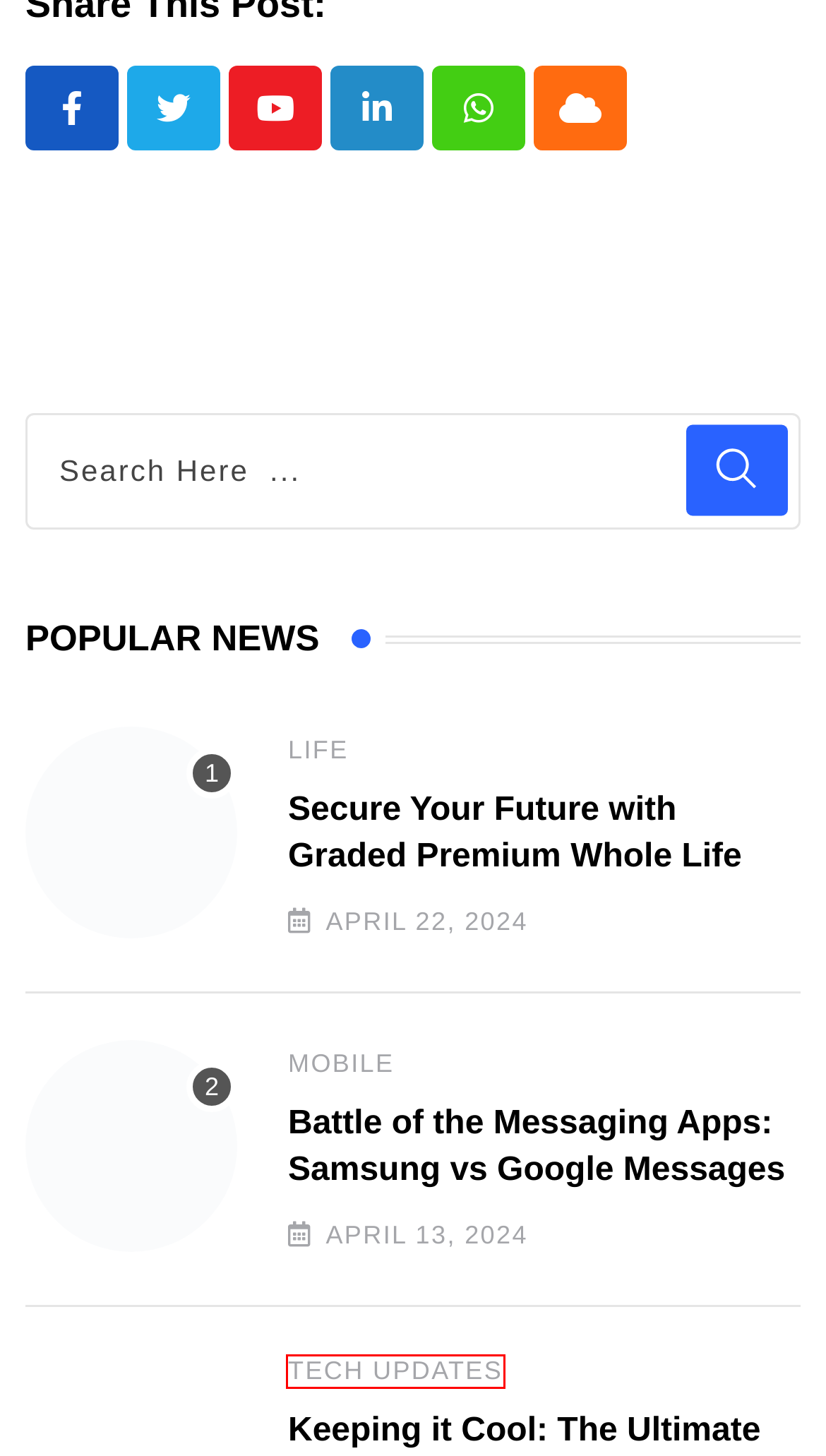Given a webpage screenshot with a UI element marked by a red bounding box, choose the description that best corresponds to the new webpage that will appear after clicking the element. The candidates are:
A. How To Save Phone Number Google Hangout - My News Inc
B. Secure Your Future with Graded Premium Whole Life - My News Inc
C. Battle of the Messaging Apps: Samsung vs Google Messages - My News Inc
D. Mobile Archives - My News Inc
E. Life Archives - My News Inc
F. About Us - My News Inc
G. Tech Updates Archives - My News Inc
H. Disclaimer - My News Inc

G